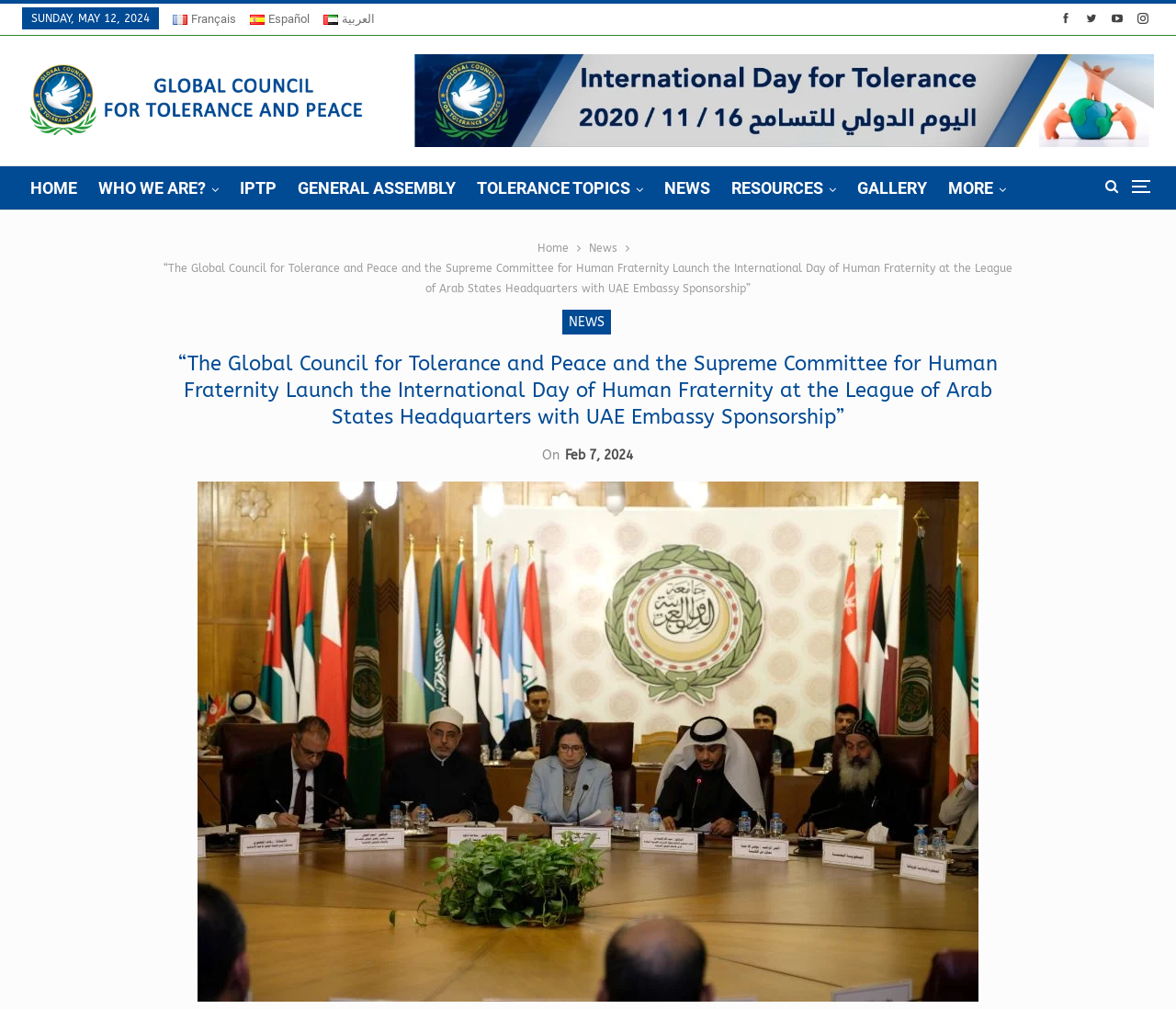Refer to the image and provide a thorough answer to this question:
What is the event launched by the Global Council for Tolerance and Peace?

I found the heading of the webpage, which says '“The Global Council for Tolerance and Peace and the Supreme Committee for Human Fraternity Launch the International Day of Human Fraternity at the League of Arab States Headquarters with UAE Embassy Sponsorship”', so I assume that the event launched by the Global Council for Tolerance and Peace is the International Day of Human Fraternity.